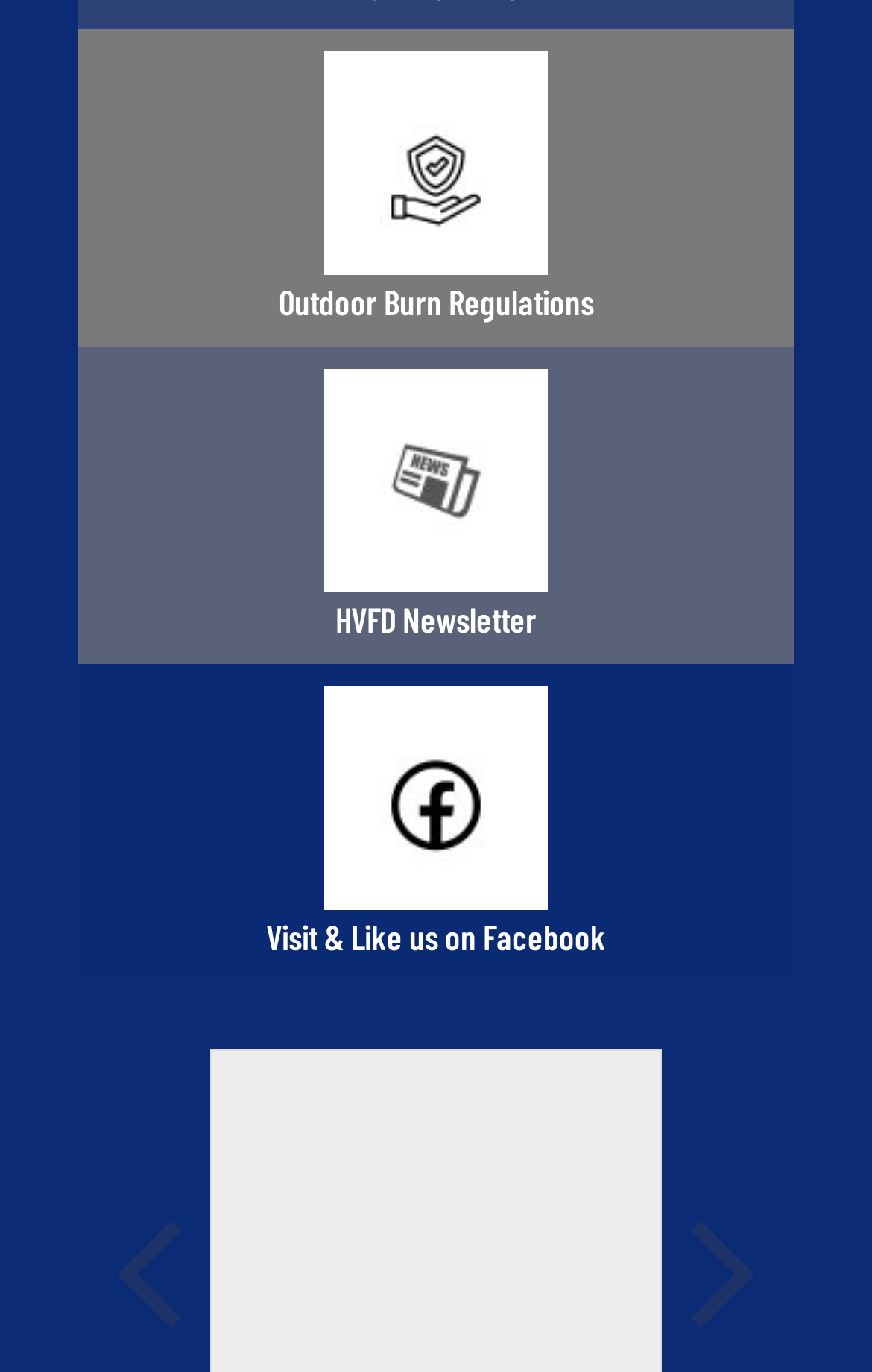Please find the bounding box for the following UI element description. Provide the coordinates in (top-left x, top-left y, bottom-right x, bottom-right y) format, with values between 0 and 1: alt="facebook_logo" title="facebook_logo"

[0.372, 0.5, 0.628, 0.663]